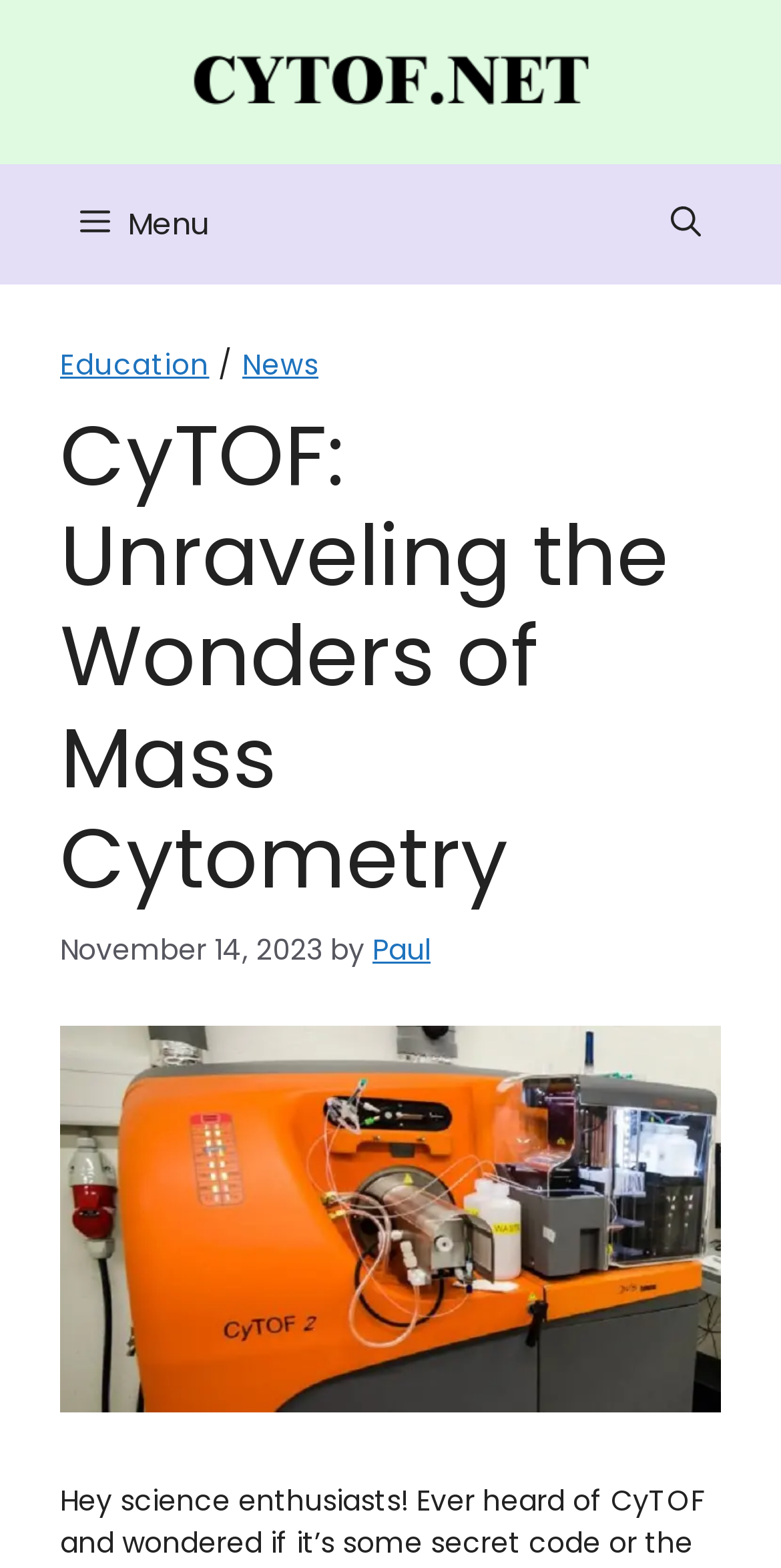Provide a one-word or brief phrase answer to the question:
What is the purpose of the button 'Open search'?

To open search